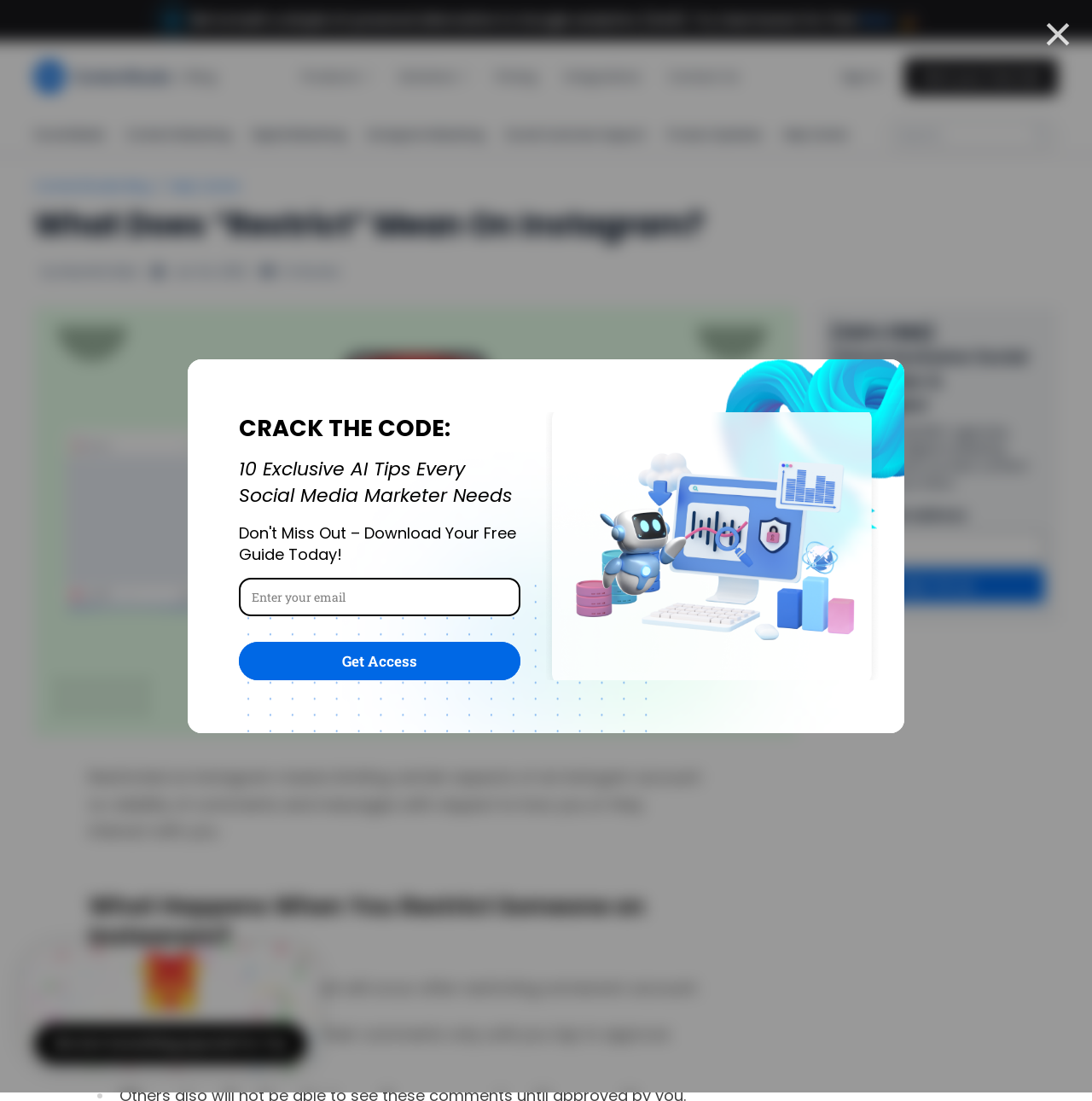Determine the bounding box coordinates for the area you should click to complete the following instruction: "Start your free trial".

[0.828, 0.053, 0.969, 0.087]